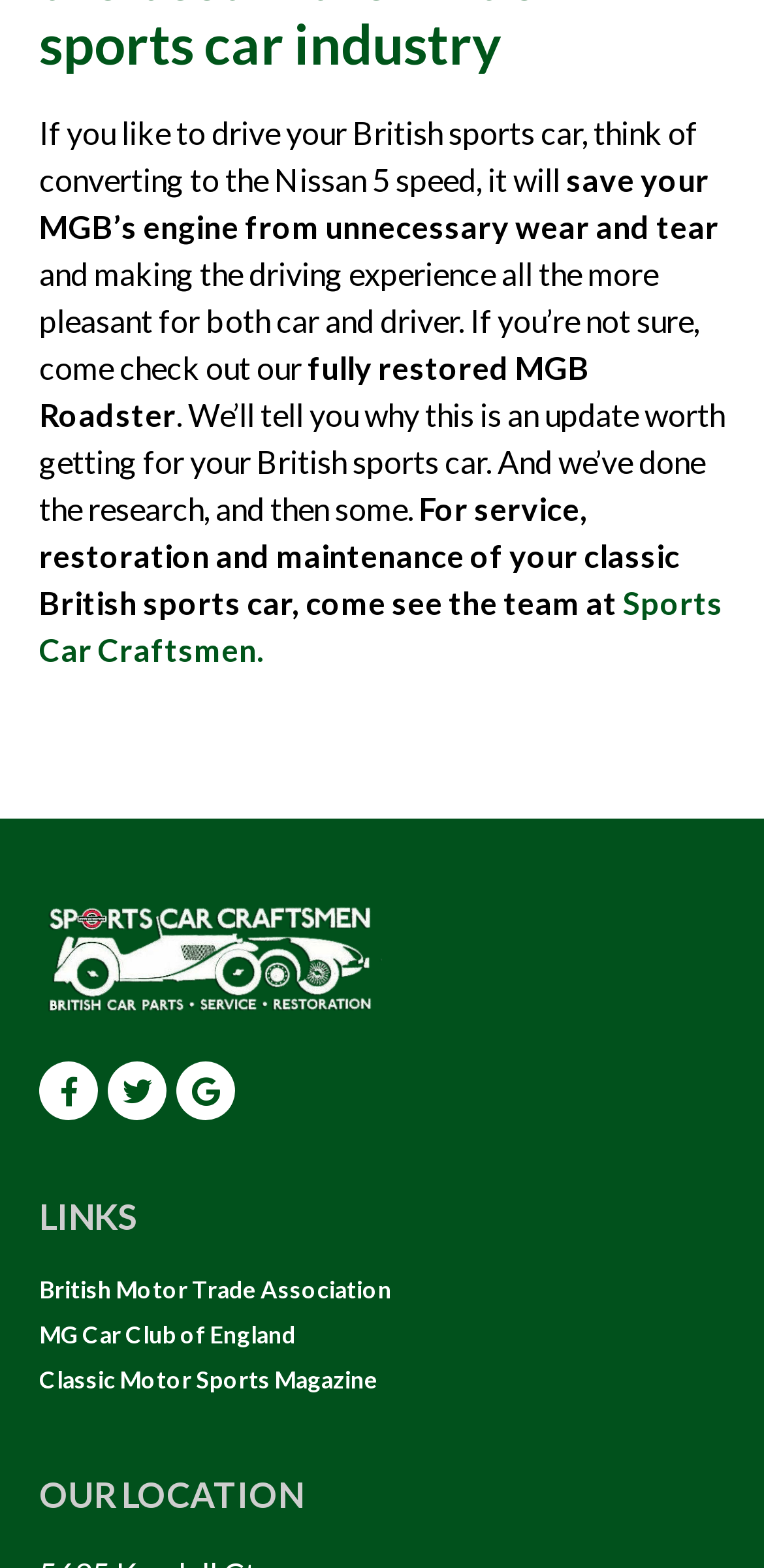Find and provide the bounding box coordinates for the UI element described here: "Rafe Keyn". The coordinates should be given as four float numbers between 0 and 1: [left, top, right, bottom].

None